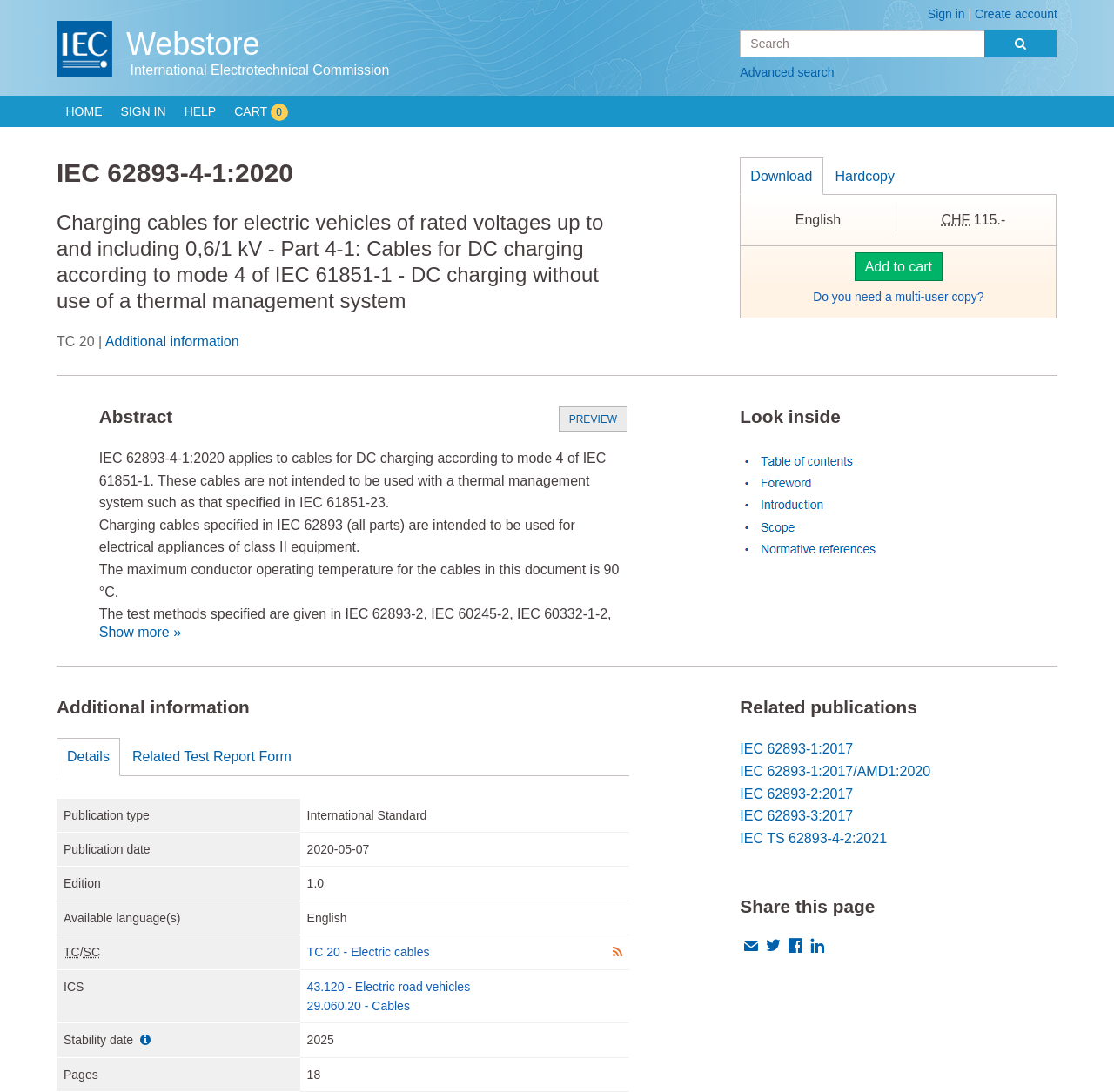What is the maximum conductor operating temperature for the cables in this document?
Please give a detailed and elaborate explanation in response to the question.

I found the maximum conductor operating temperature by reading the abstract section, which states that 'The maximum conductor operating temperature for the cables in this document is 90 °C'.